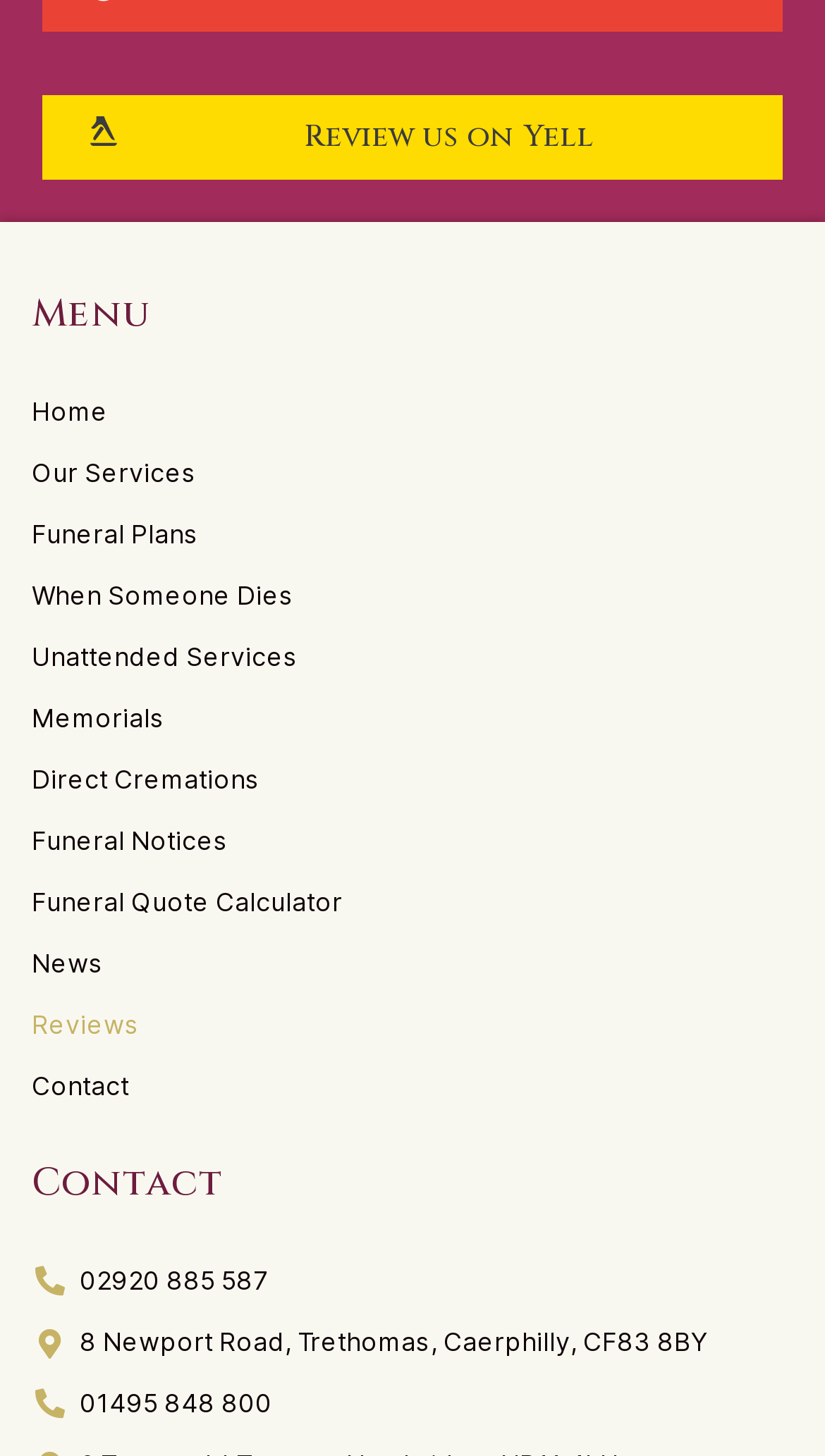Please answer the following question as detailed as possible based on the image: 
Is there a link to review the funeral service?

I found a link with the text 'Review us on Yell' at the top of the page, which suggests that users can review the funeral service on Yell.